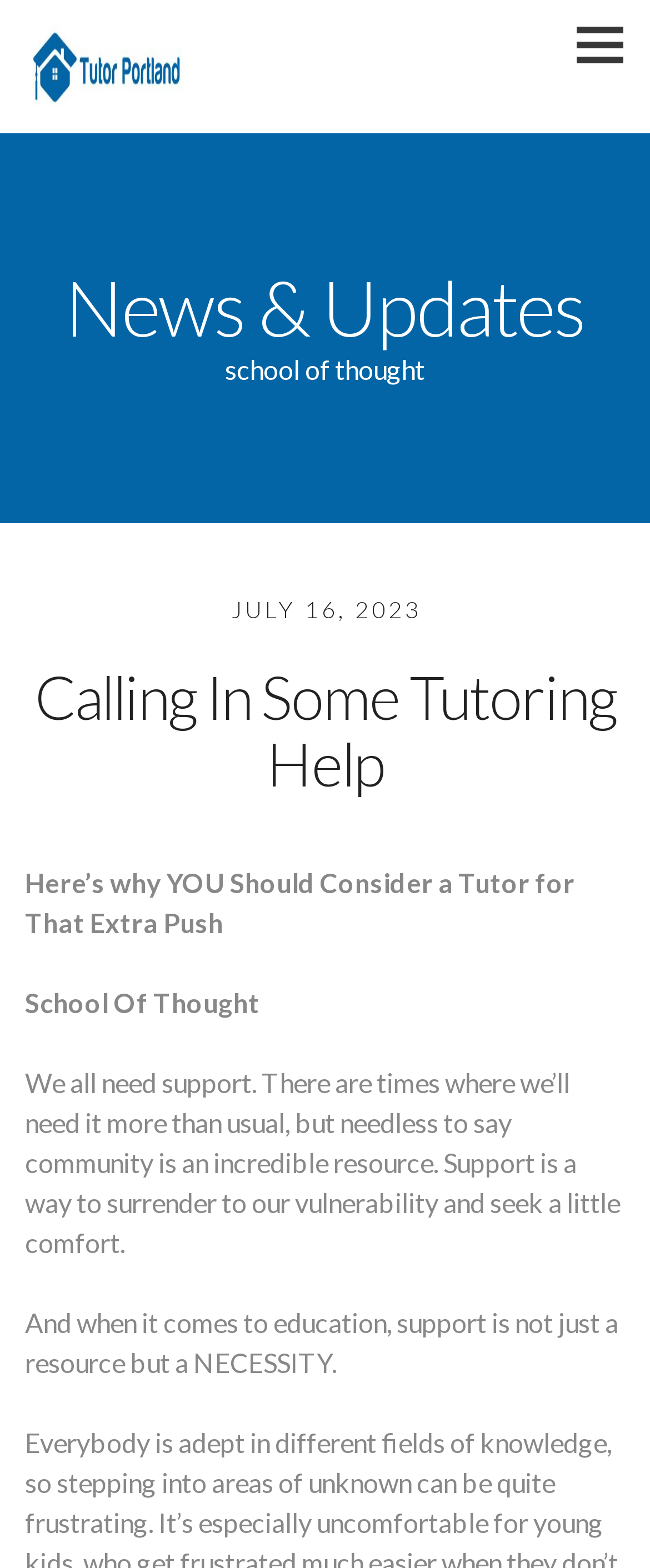Answer the question in a single word or phrase:
What is the title of the latest article?

Calling In Some Tutoring Help